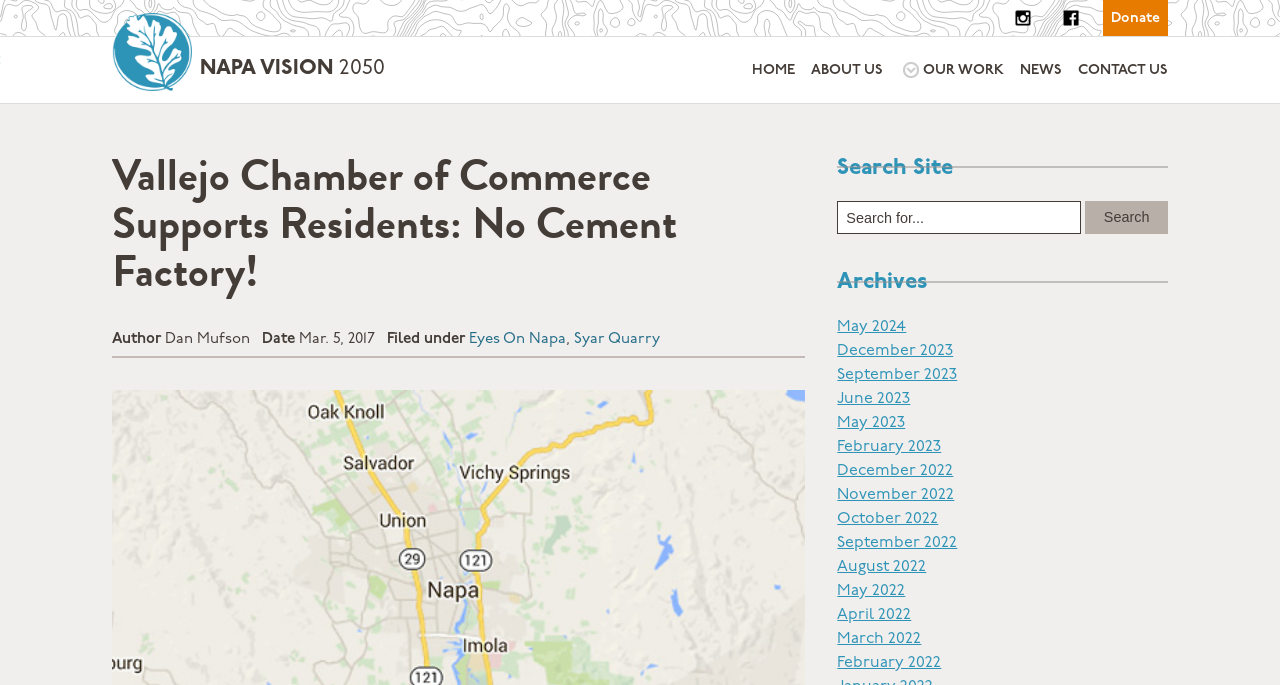Identify the bounding box coordinates of the element that should be clicked to fulfill this task: "Follow us on Instagram". The coordinates should be provided as four float numbers between 0 and 1, i.e., [left, top, right, bottom].

[0.78, 0.0, 0.818, 0.053]